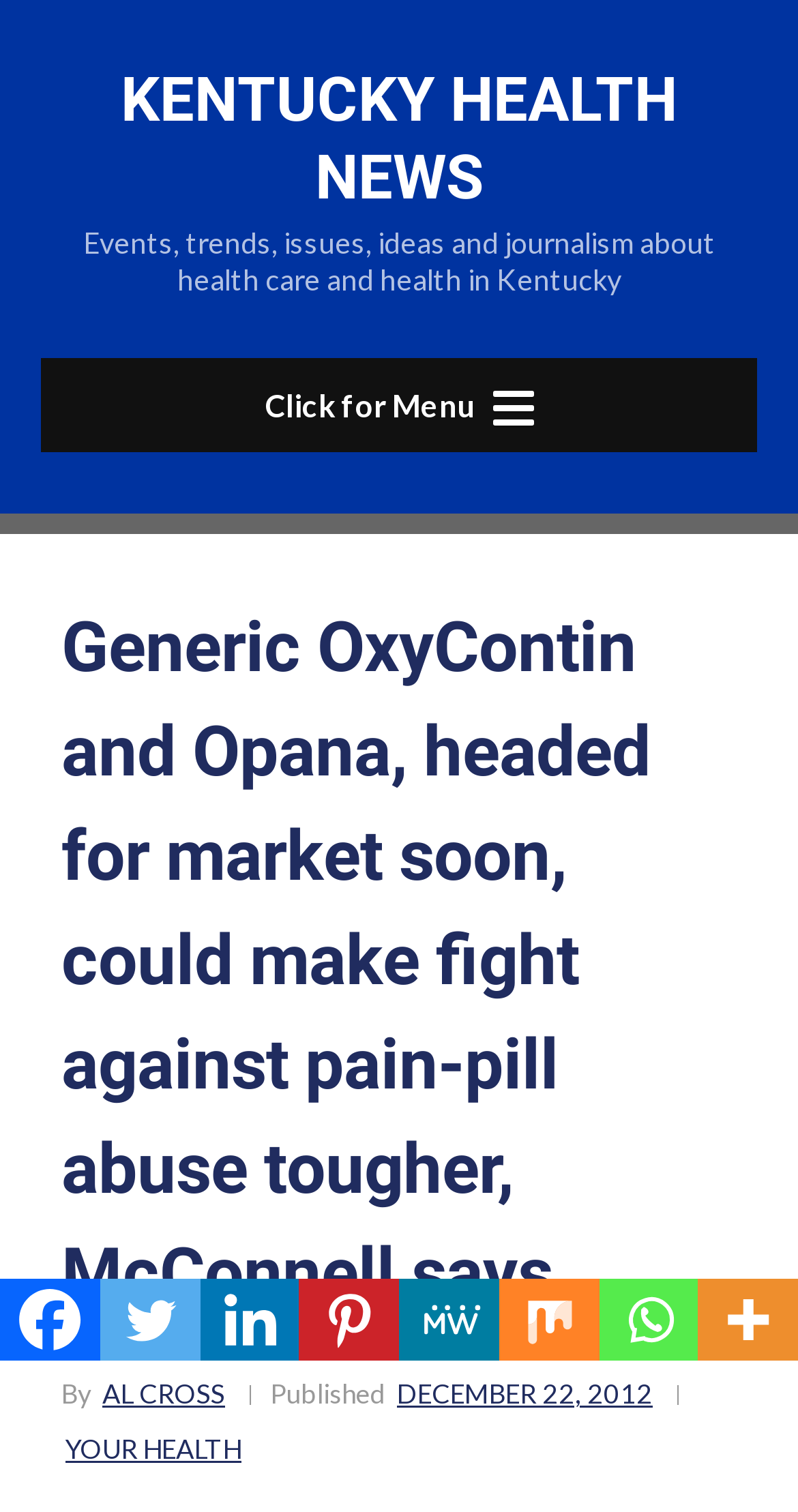Please identify the bounding box coordinates of the area I need to click to accomplish the following instruction: "Click on the 'Facebook' link".

[0.0, 0.846, 0.125, 0.9]